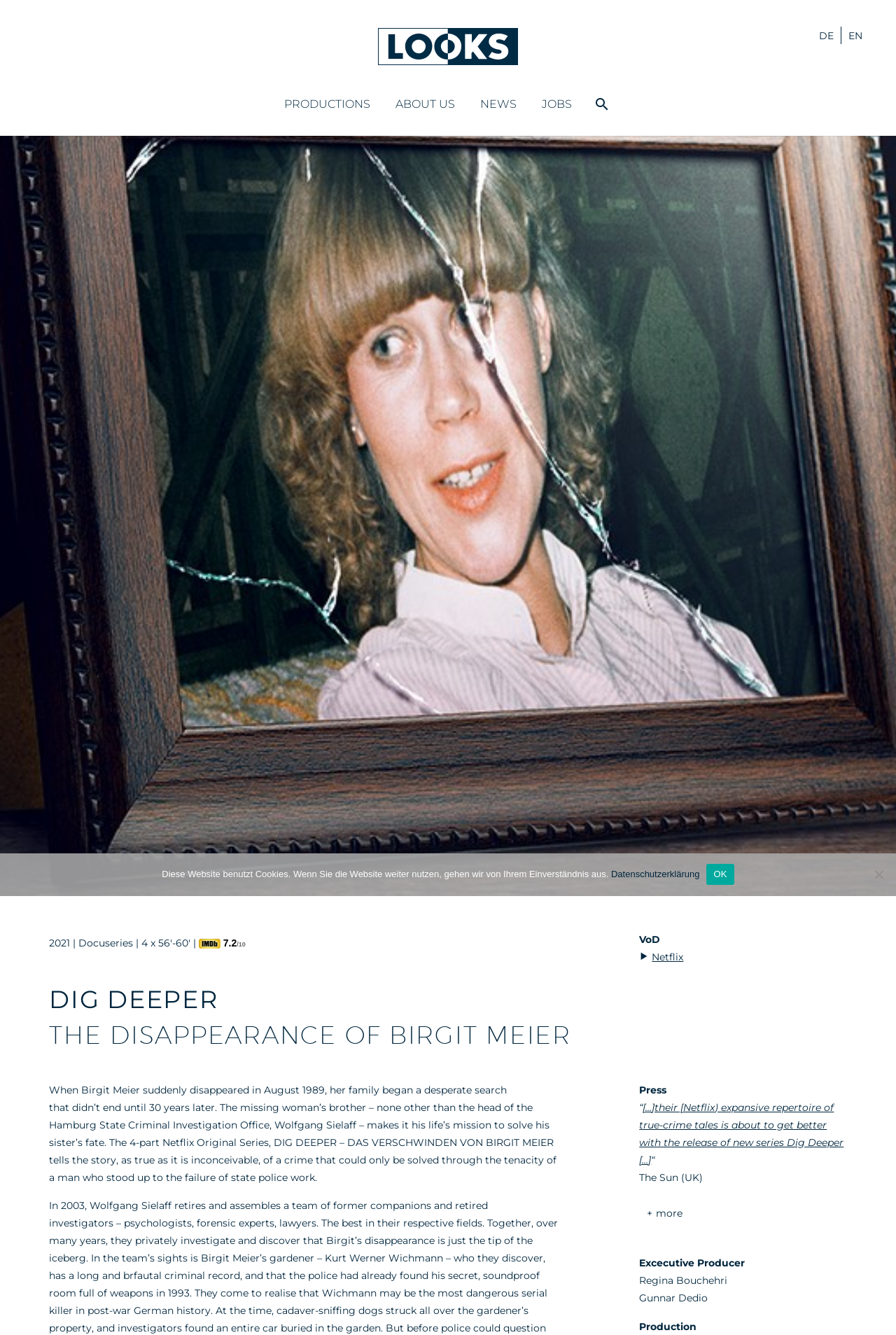What is the name of the platform where the docuseries is available?
Examine the webpage screenshot and provide an in-depth answer to the question.

I found the answer by looking at the link ' Netflix', which suggests that the docuseries is available on Netflix.